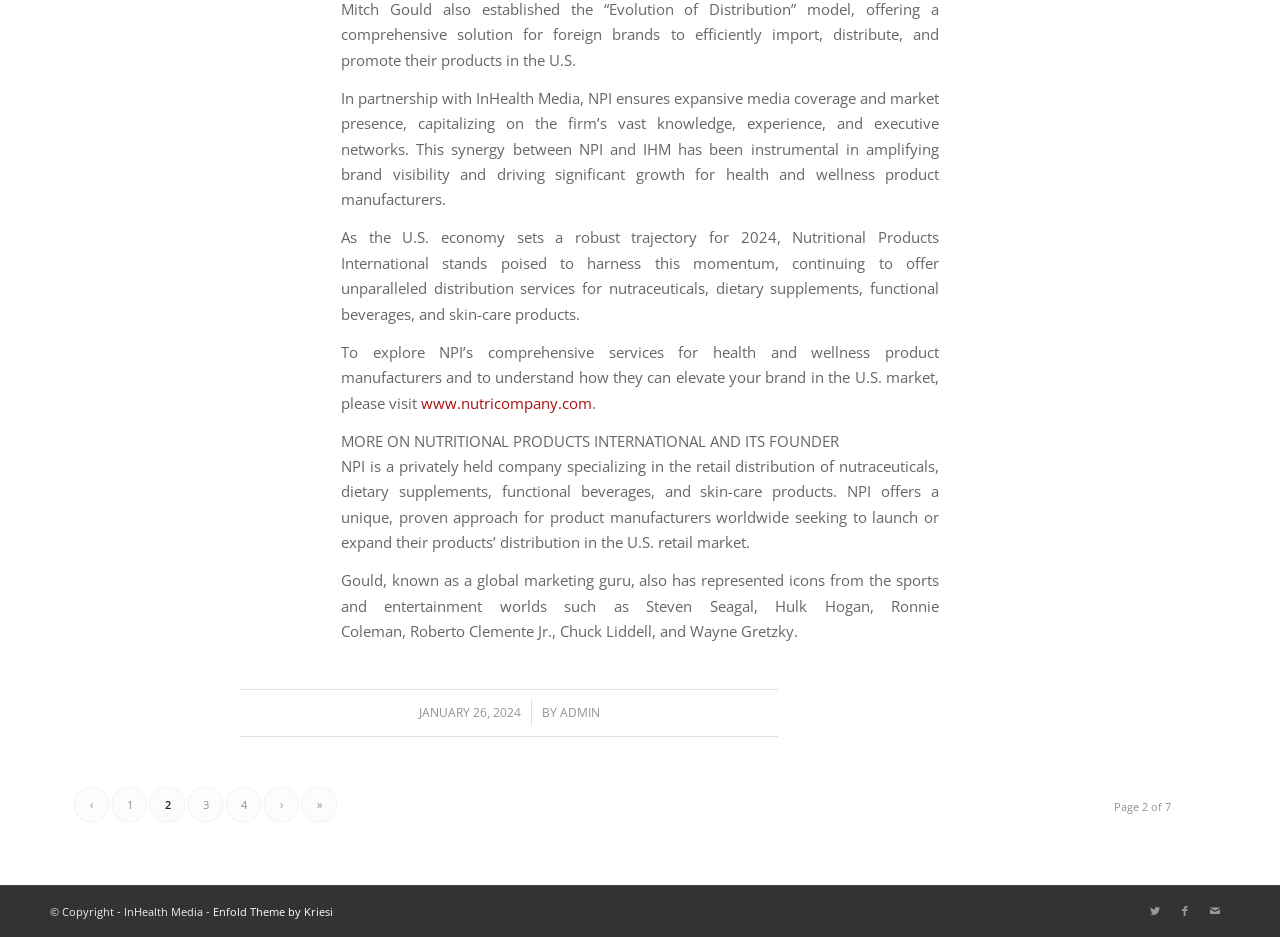Locate the bounding box coordinates of the clickable region necessary to complete the following instruction: "visit the website of Nutritional Products International". Provide the coordinates in the format of four float numbers between 0 and 1, i.e., [left, top, right, bottom].

[0.329, 0.419, 0.462, 0.44]